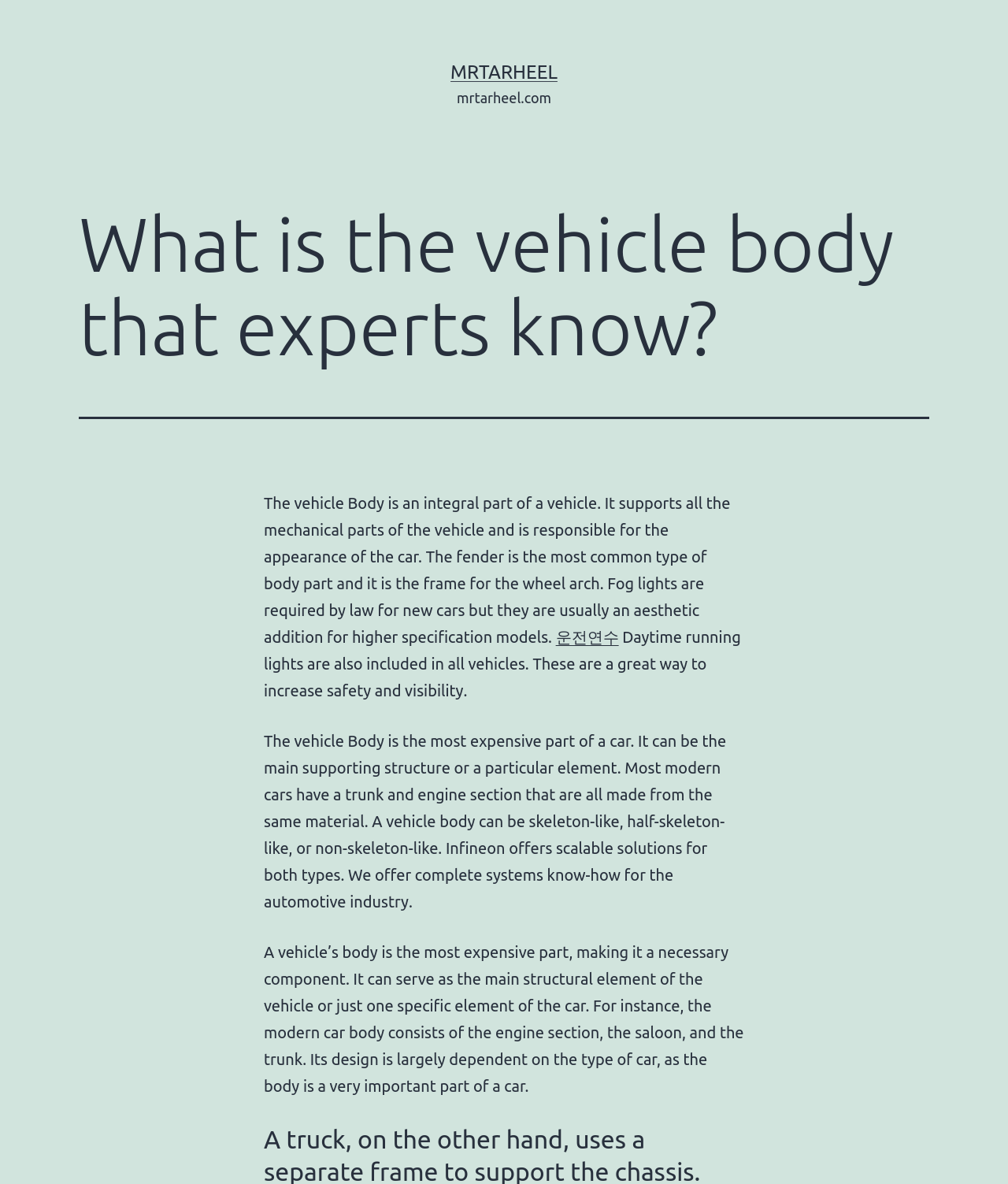What is the main structural element of a vehicle?
Make sure to answer the question with a detailed and comprehensive explanation.

The webpage explains that a vehicle body can be the main supporting structure or a particular element, and it is a necessary component of a car.